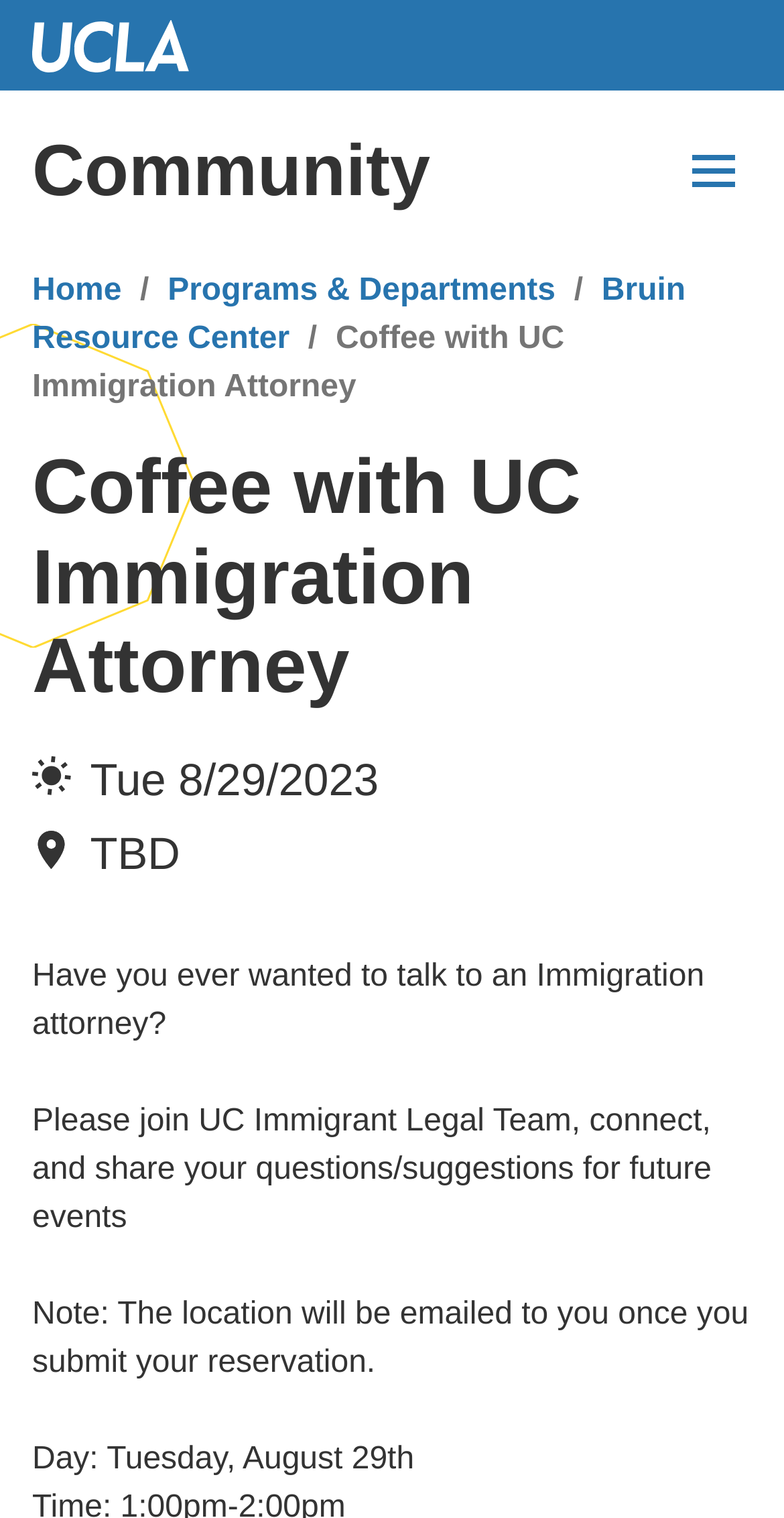Provide a one-word or one-phrase answer to the question:
What day of the week is the event?

Tuesday